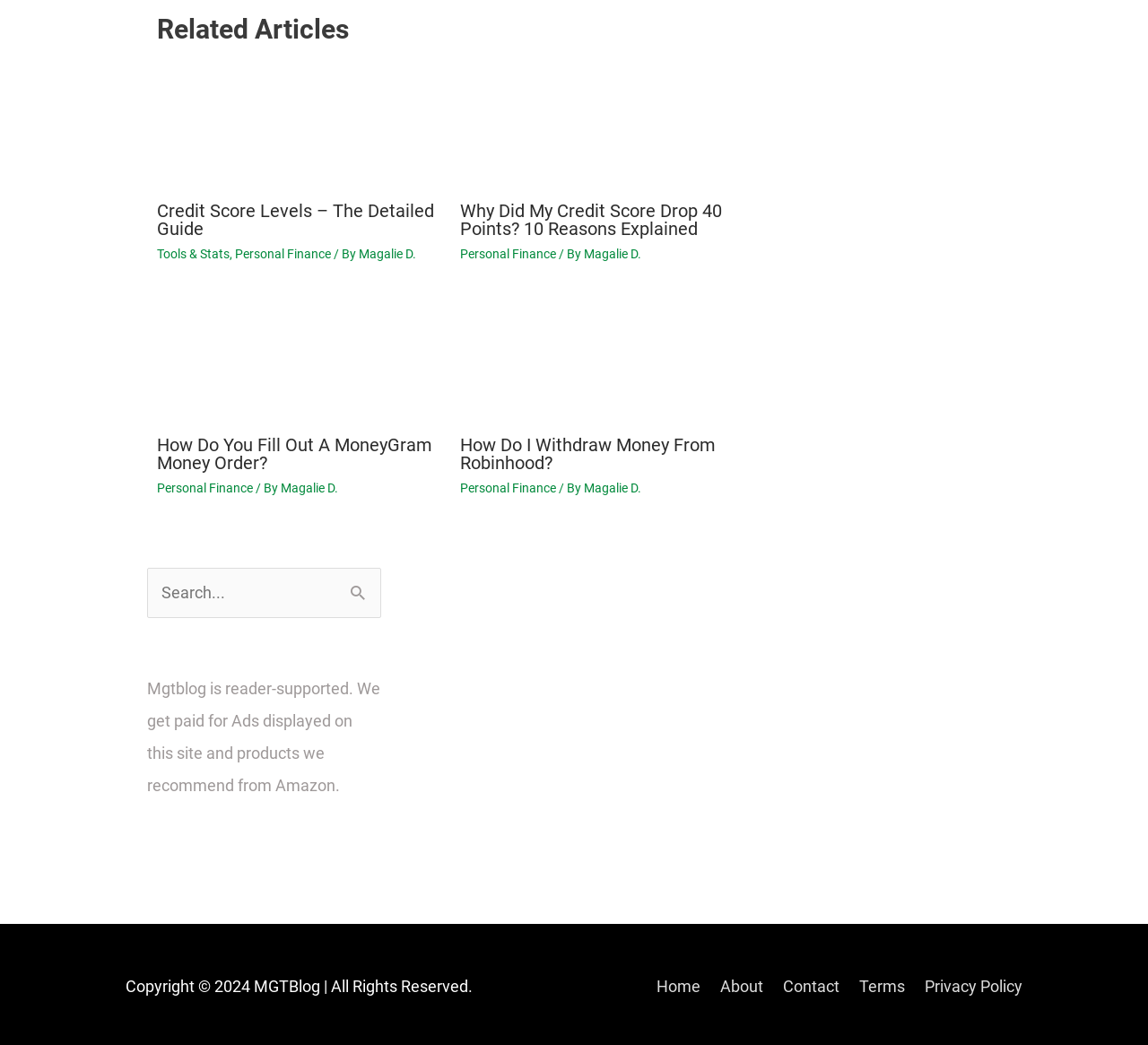Please identify the bounding box coordinates of the element's region that needs to be clicked to fulfill the following instruction: "Read more about How Do You Fill Out A MoneyGram Money Order?". The bounding box coordinates should consist of four float numbers between 0 and 1, i.e., [left, top, right, bottom].

[0.137, 0.335, 0.381, 0.353]